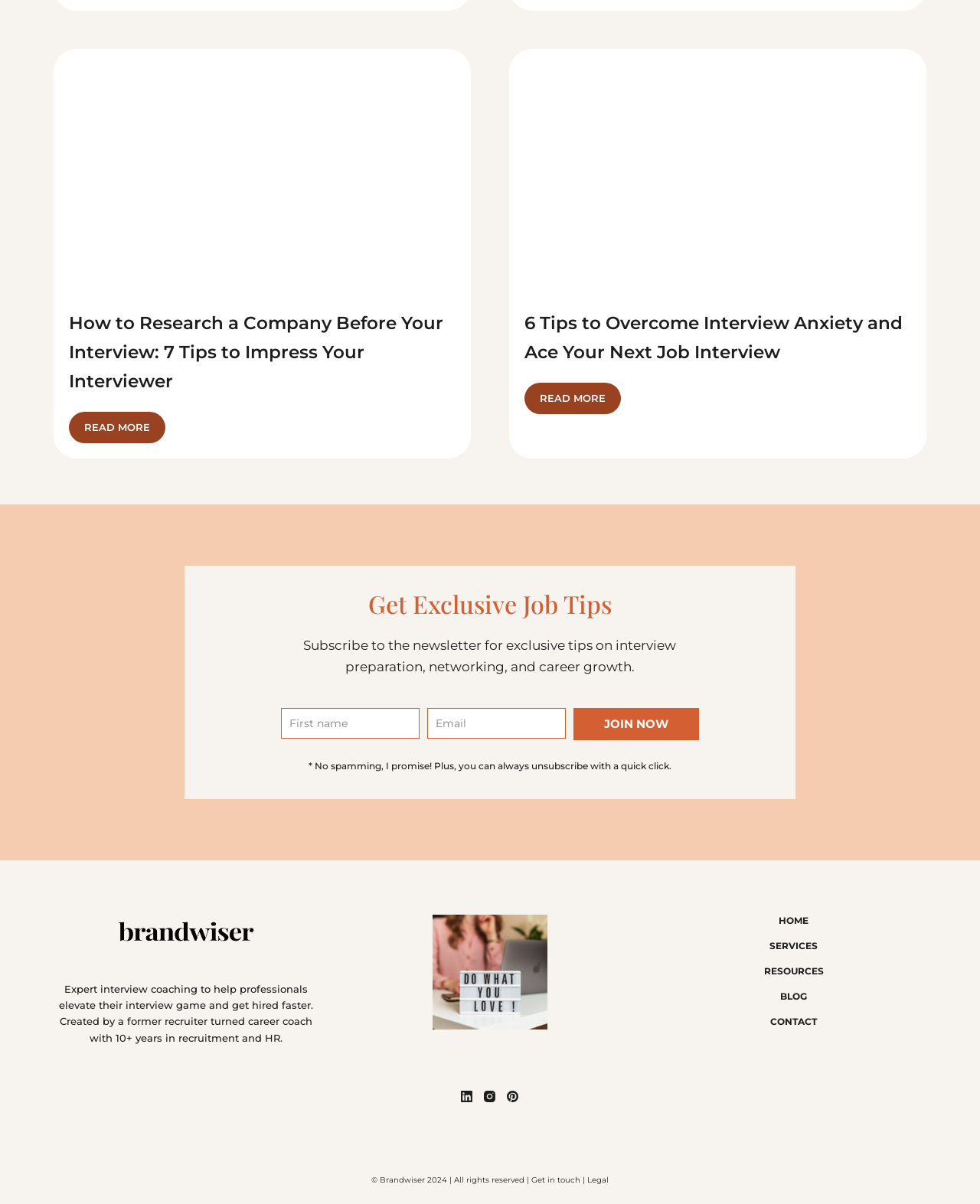Ascertain the bounding box coordinates for the UI element detailed here: "name="fields[name]" placeholder="First name"". The coordinates should be provided as [left, top, right, bottom] with each value being a float between 0 and 1.

[0.287, 0.588, 0.428, 0.614]